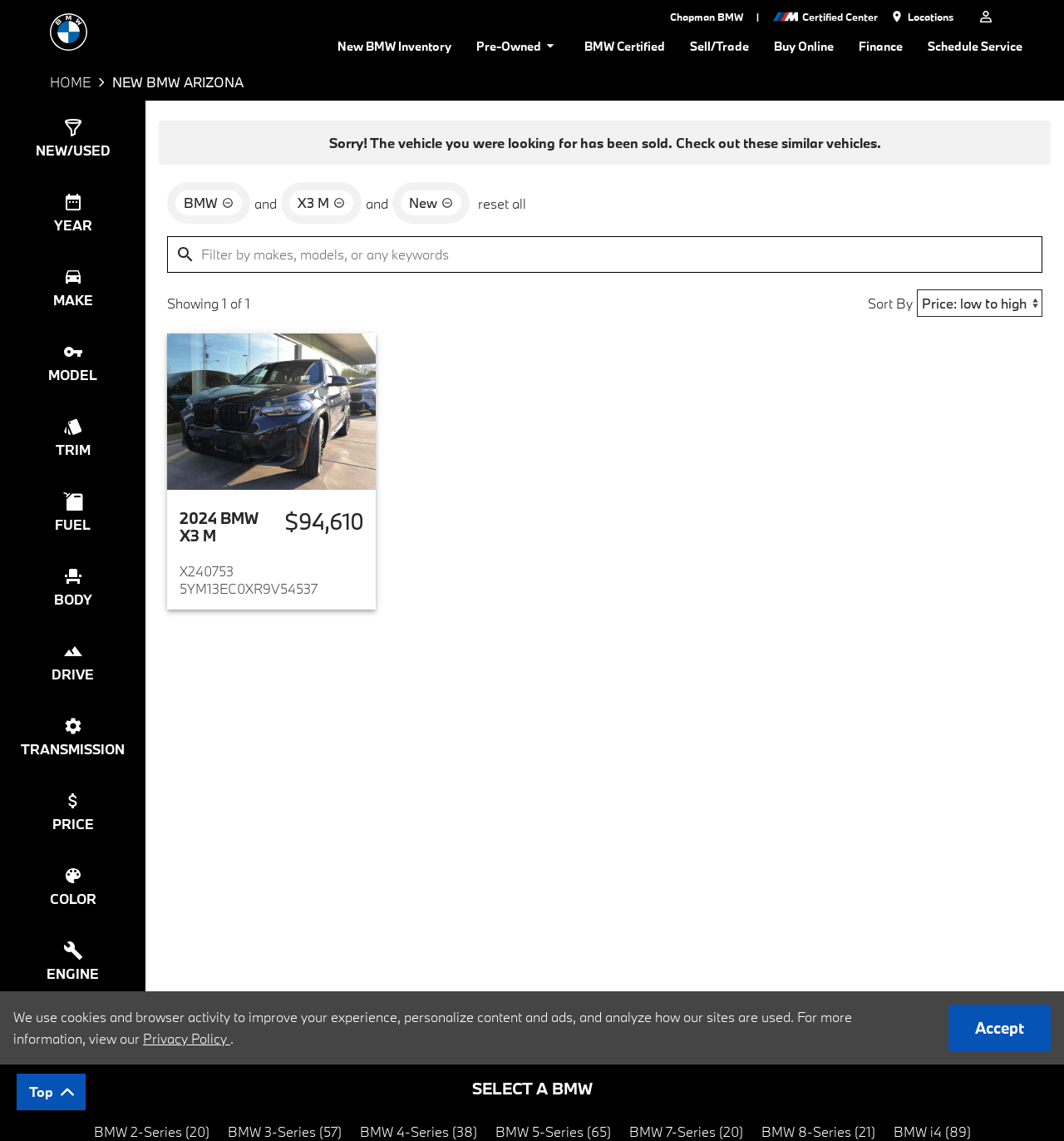How many BMW cars are currently shown on the page?
Please respond to the question with as much detail as possible.

There is only one BMW car currently shown on the page, which is the 2024 BMW X3 M.